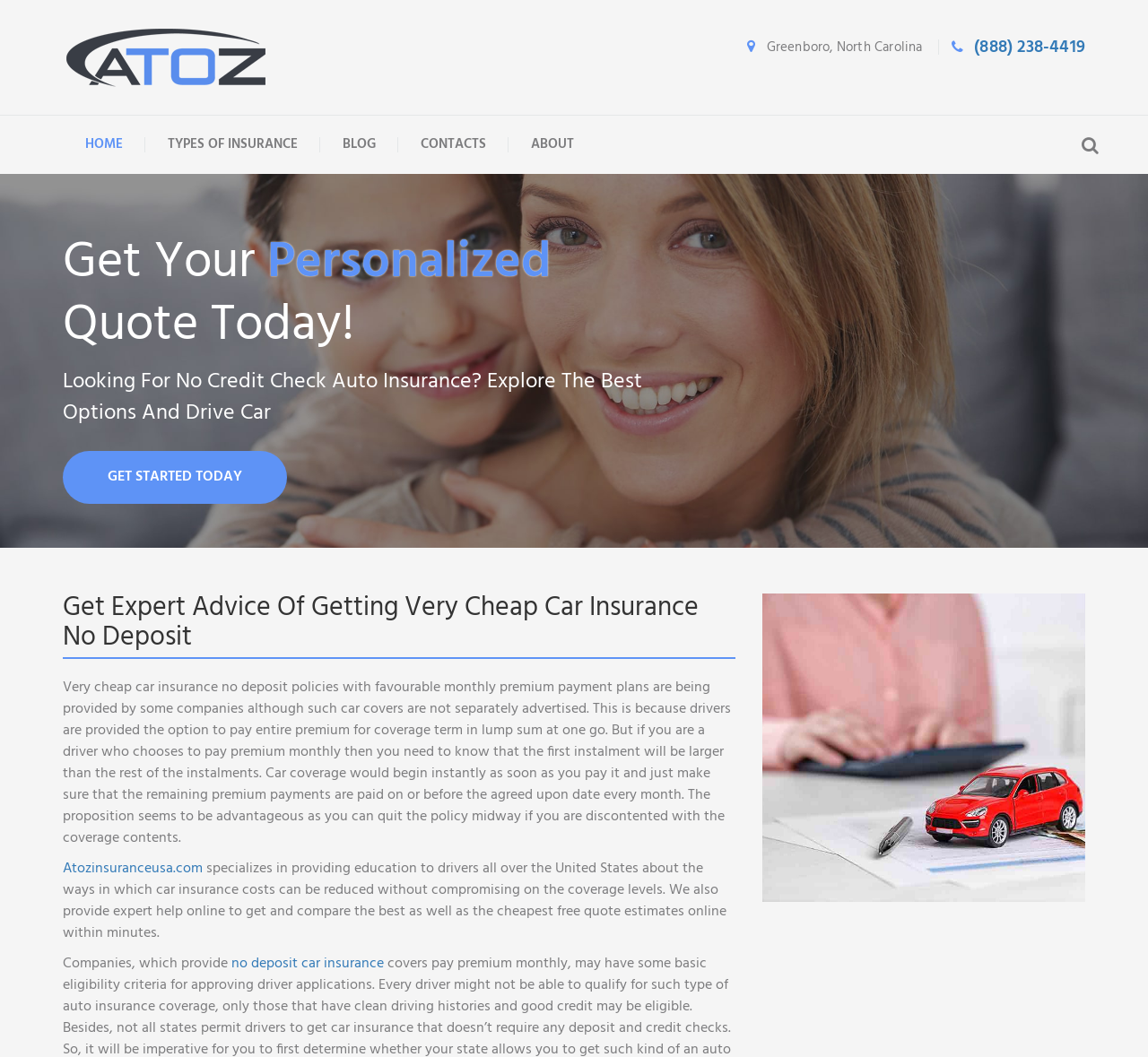Find the bounding box coordinates for the HTML element described as: "Get Started Today". The coordinates should consist of four float values between 0 and 1, i.e., [left, top, right, bottom].

[0.055, 0.426, 0.25, 0.476]